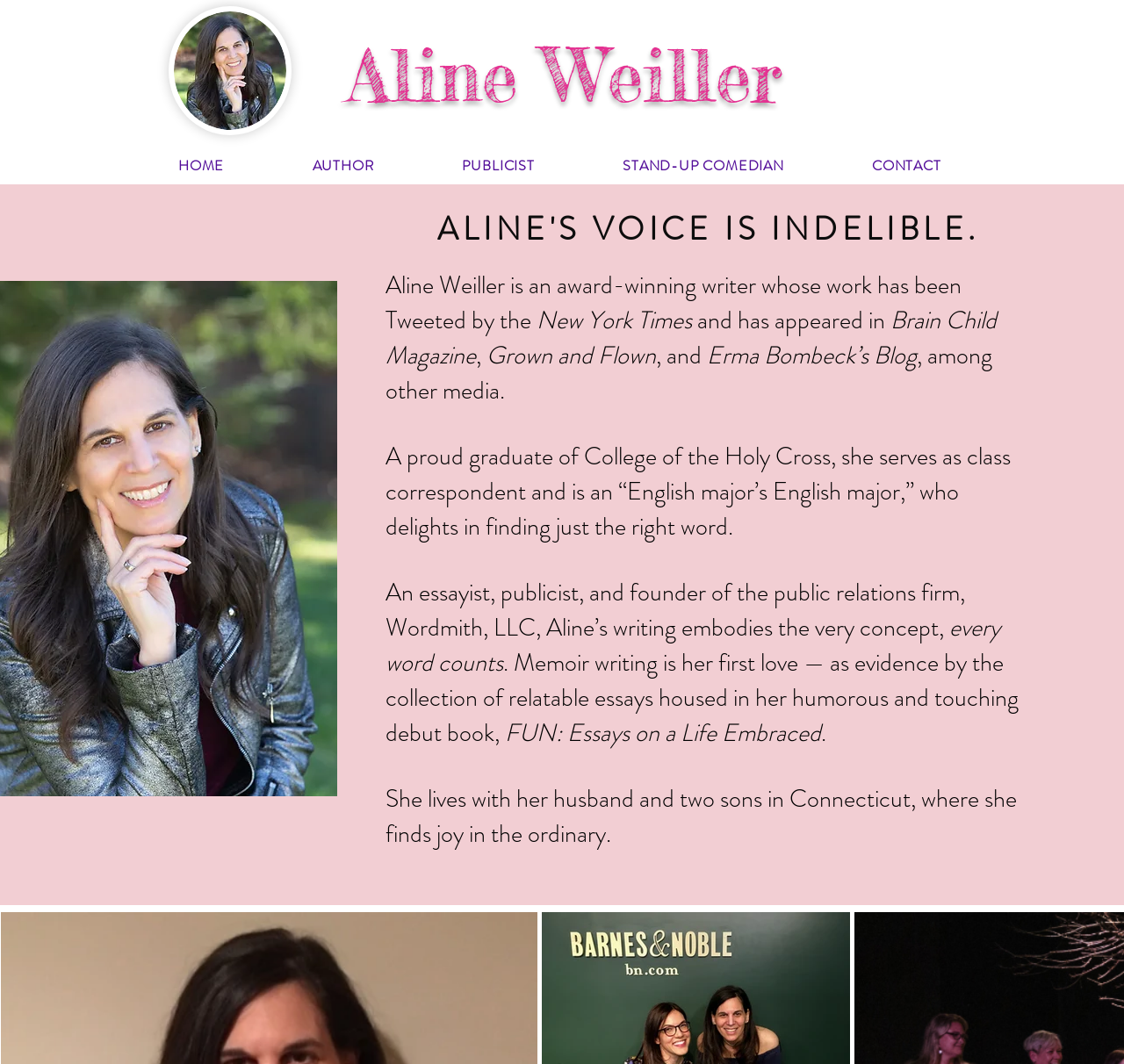Please determine the bounding box coordinates for the UI element described here. Use the format (top-left x, top-left y, bottom-right x, bottom-right y) with values bounded between 0 and 1: CONTACT

[0.767, 0.138, 0.884, 0.173]